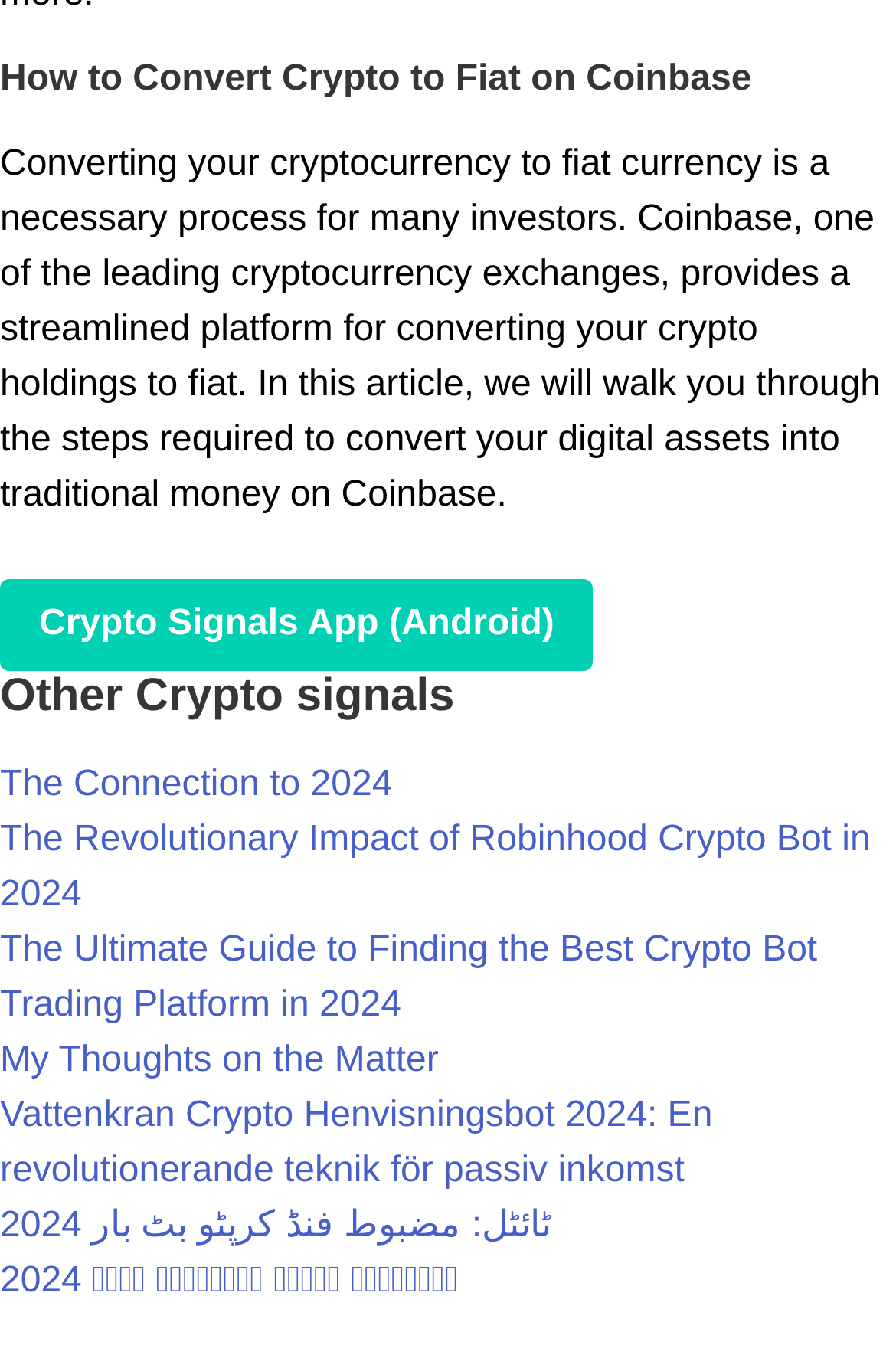Please locate the bounding box coordinates of the element's region that needs to be clicked to follow the instruction: "Explore 'The Revolutionary Impact of Robinhood Crypto Bot in 2024'". The bounding box coordinates should be provided as four float numbers between 0 and 1, i.e., [left, top, right, bottom].

[0.0, 0.602, 0.971, 0.671]